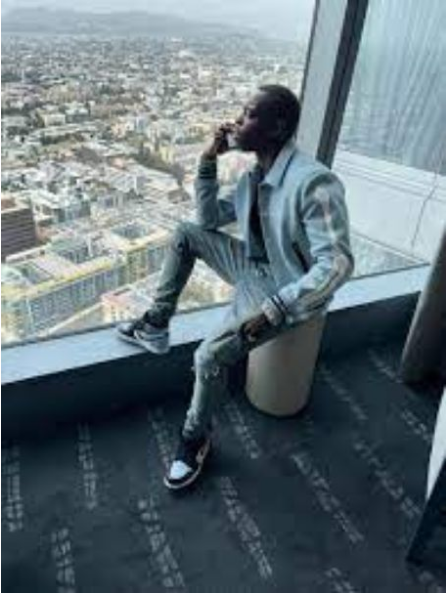Analyze the image and answer the question with as much detail as possible: 
What is Bobby Shmurda gazing at?

In the image, Bobby Shmurda appears relaxed yet reflective, gazing thoughtfully out over a sprawling urban landscape, which stretches far into the distance, showcasing a mix of buildings and natural beauty.